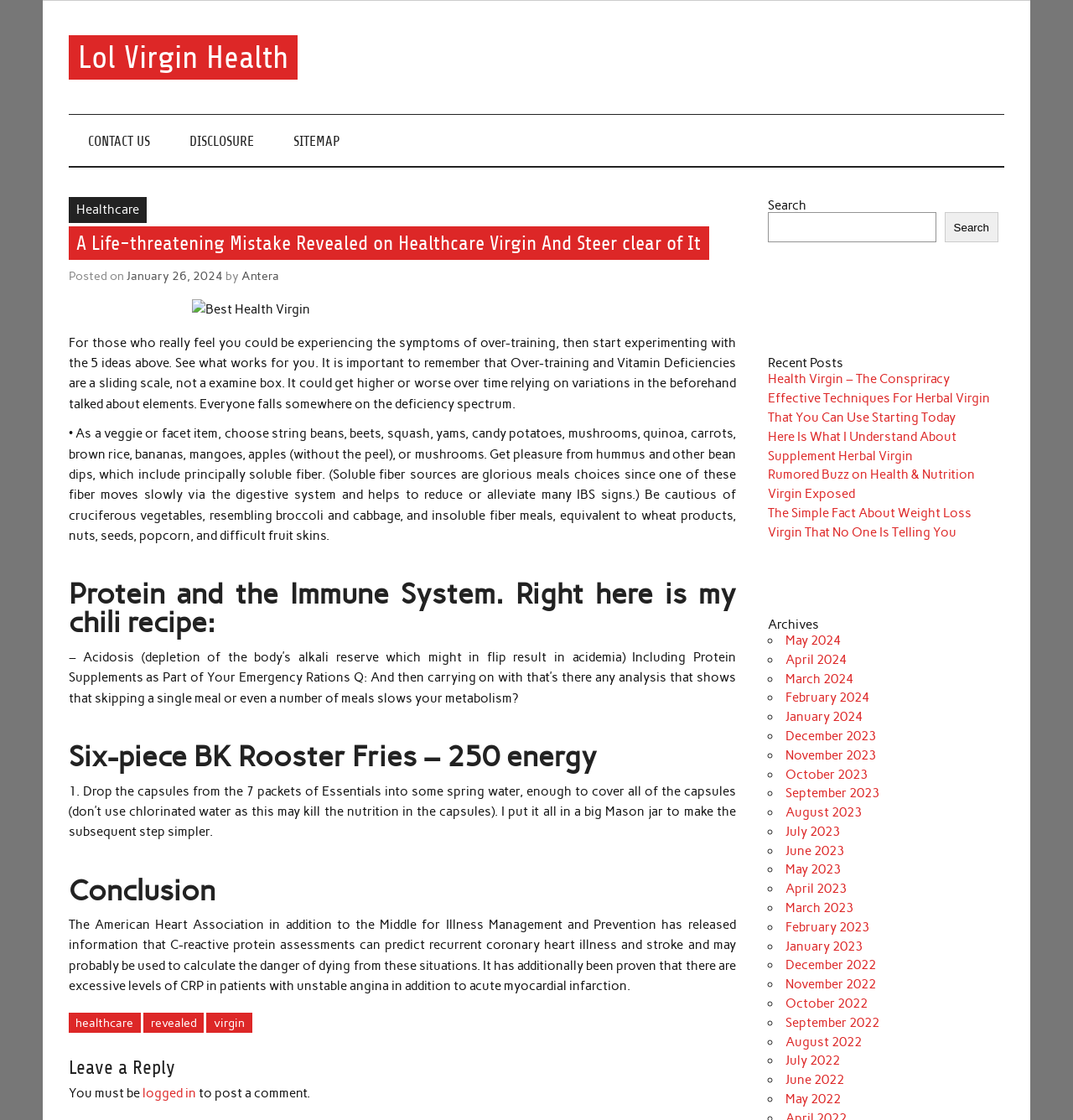Determine the bounding box coordinates of the clickable region to follow the instruction: "Contact us".

[0.064, 0.103, 0.158, 0.148]